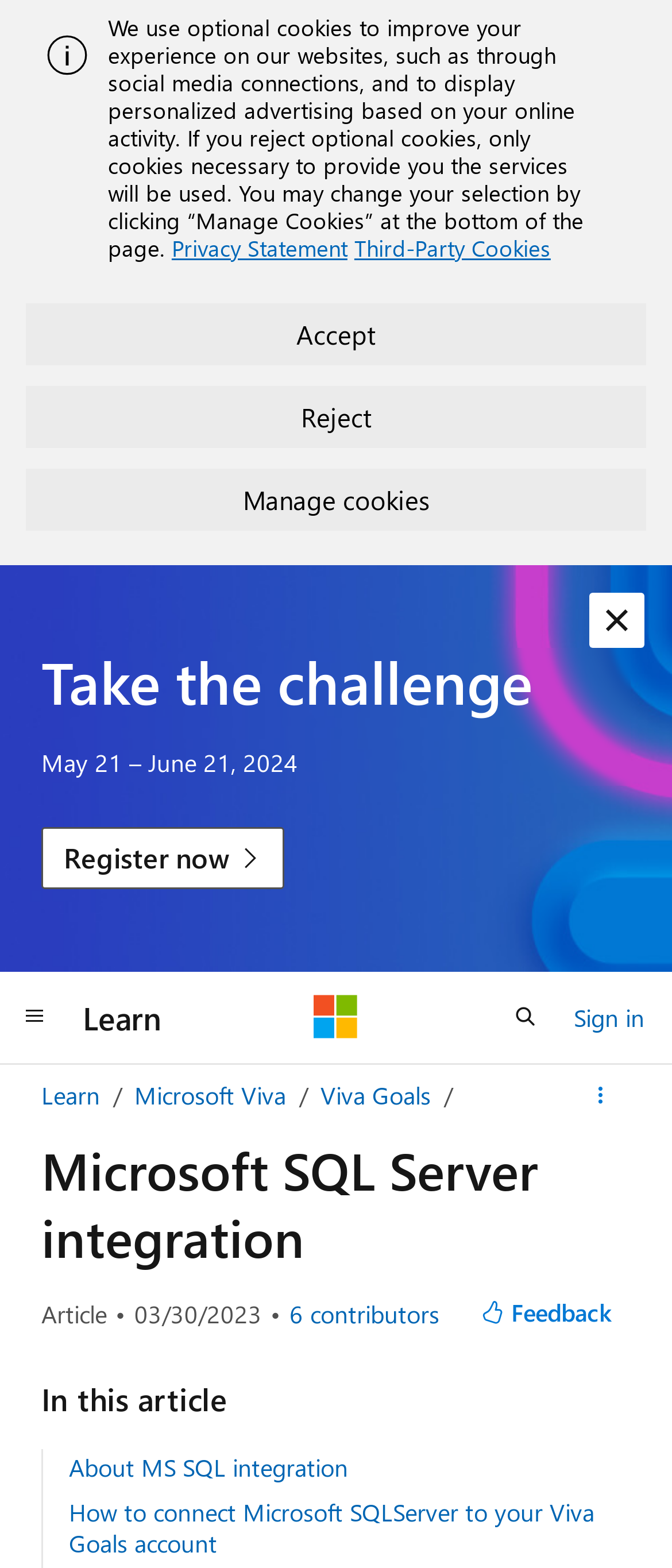What is the purpose of the 'Manage cookies' button?
Answer the question with detailed information derived from the image.

The 'Manage cookies' button is located at the bottom of the page, and it allows users to customize their cookie preferences. This is evident from the surrounding text, which explains the use of optional cookies and provides links to the privacy statement and third-party cookies.